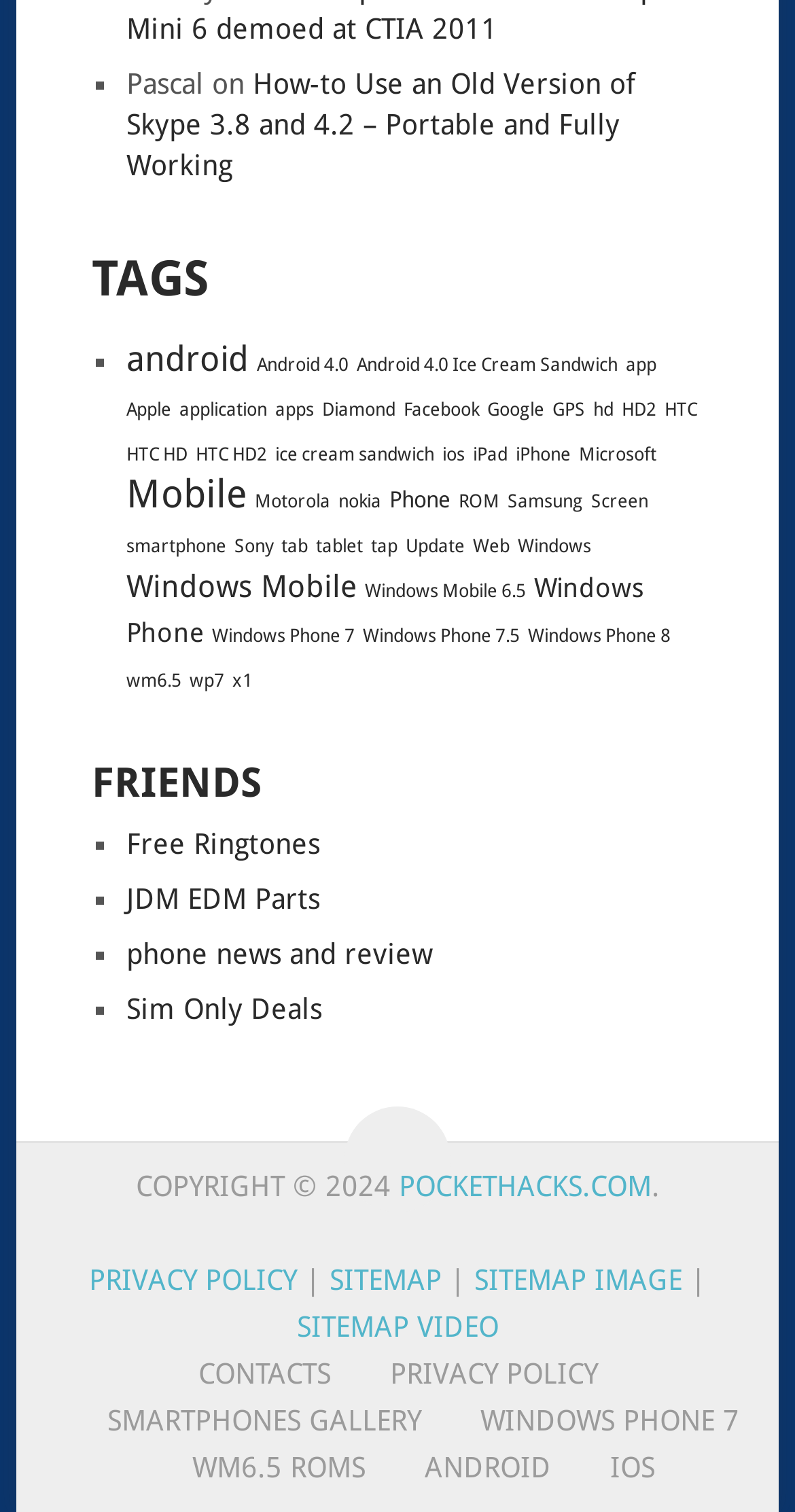Identify and provide the bounding box coordinates of the UI element described: "Windows Mobile 6.5". The coordinates should be formatted as [left, top, right, bottom], with each number being a float between 0 and 1.

[0.459, 0.385, 0.661, 0.398]